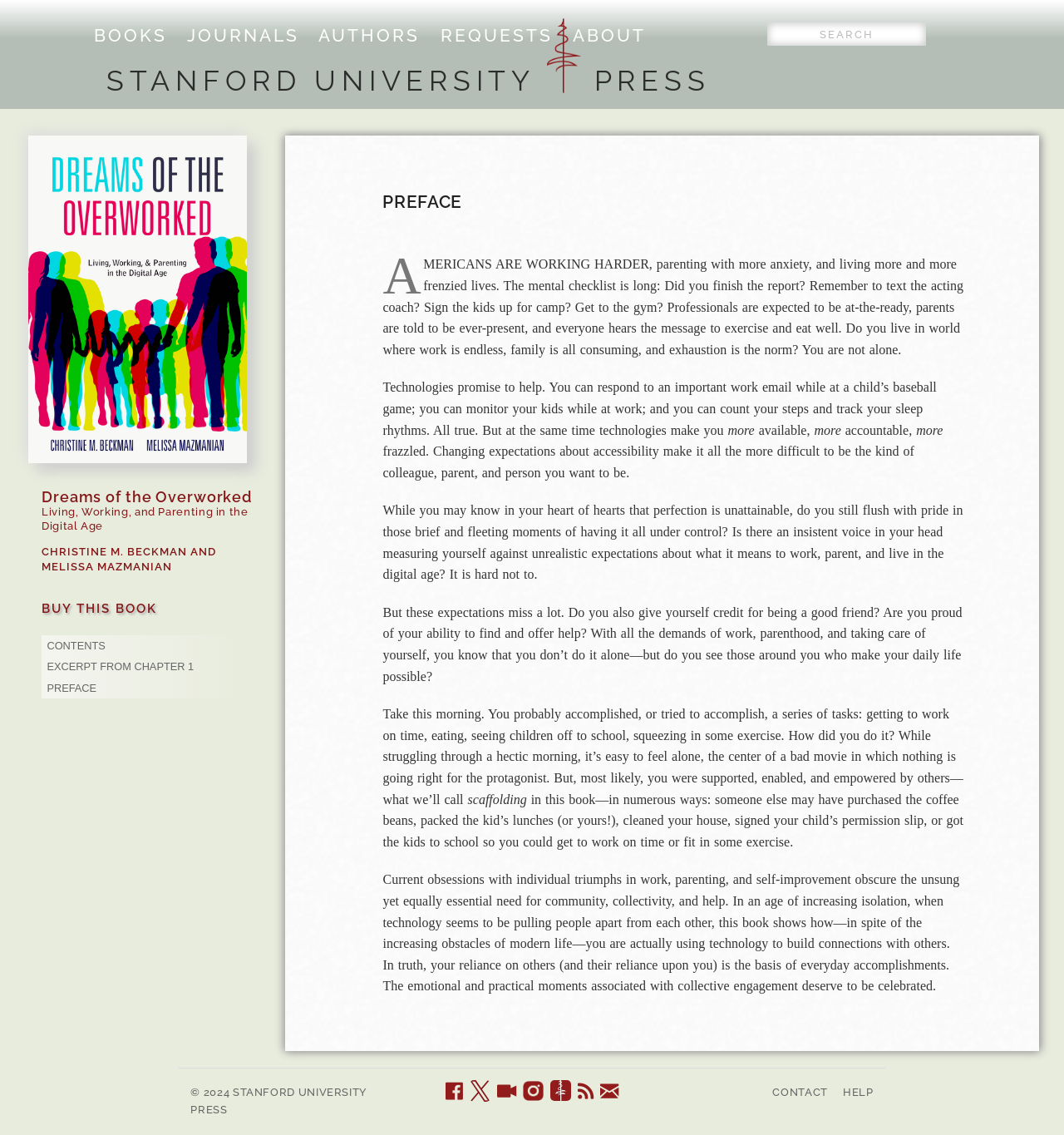Please find the bounding box coordinates of the section that needs to be clicked to achieve this instruction: "Click the 'HOME' link".

None